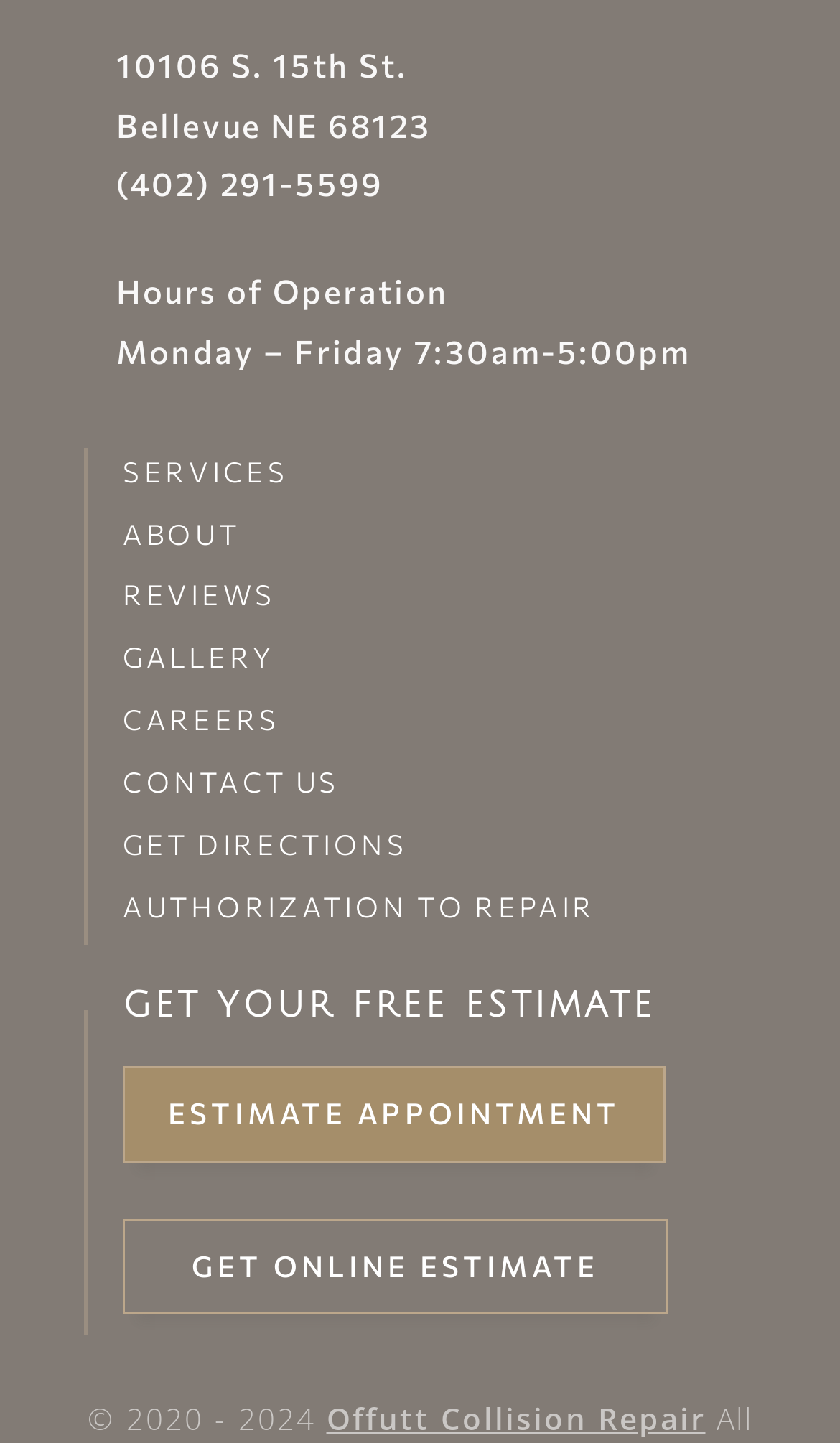What is the phone number of Offutt Collision Repair?
Please provide a single word or phrase in response based on the screenshot.

(402) 291-5599